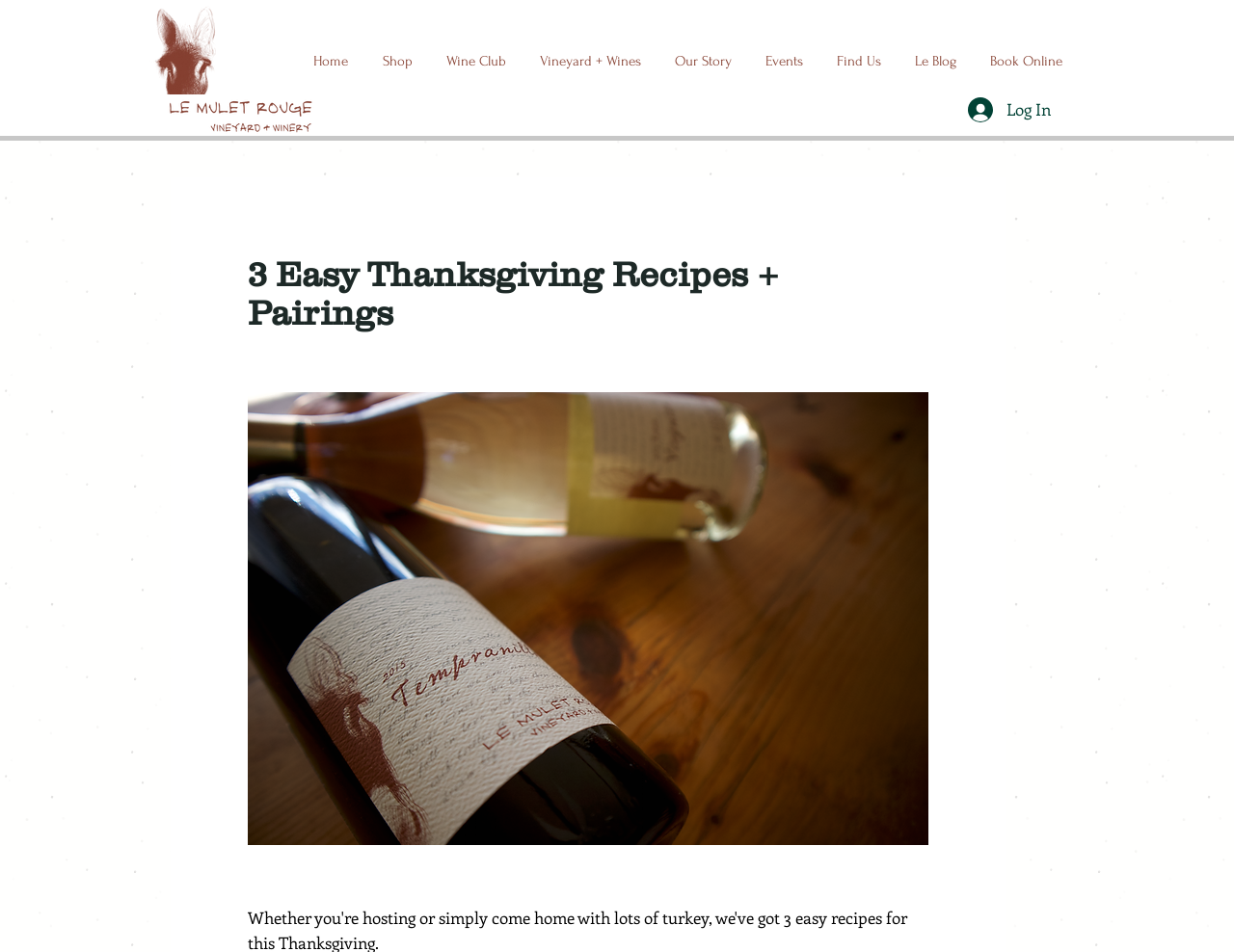What is the function of the button at the top right?
By examining the image, provide a one-word or phrase answer.

Log In